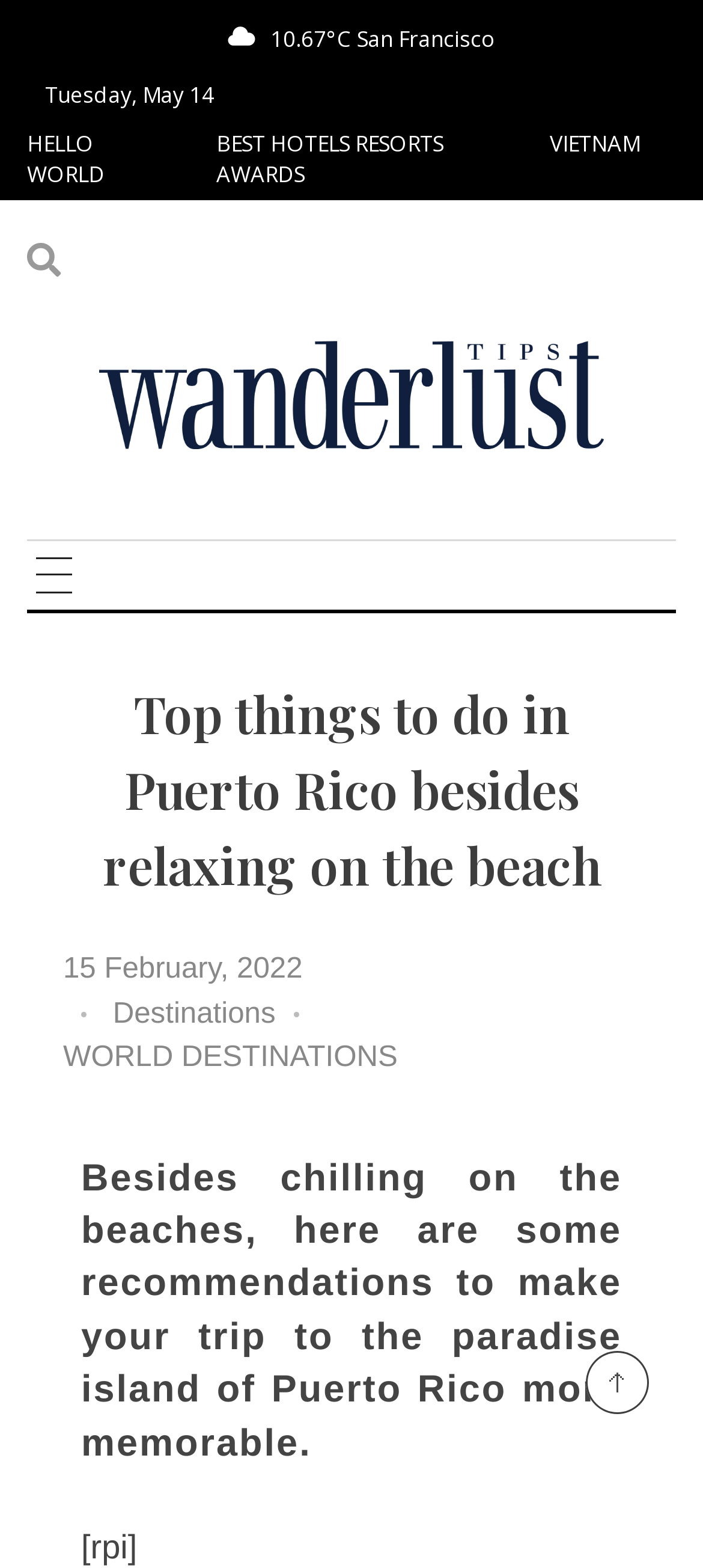Use the details in the image to answer the question thoroughly: 
What is the date of the article?

I found the date of the article by looking at the section below the main heading, where it displays the time and date information, and it shows the date as 15 February, 2022.